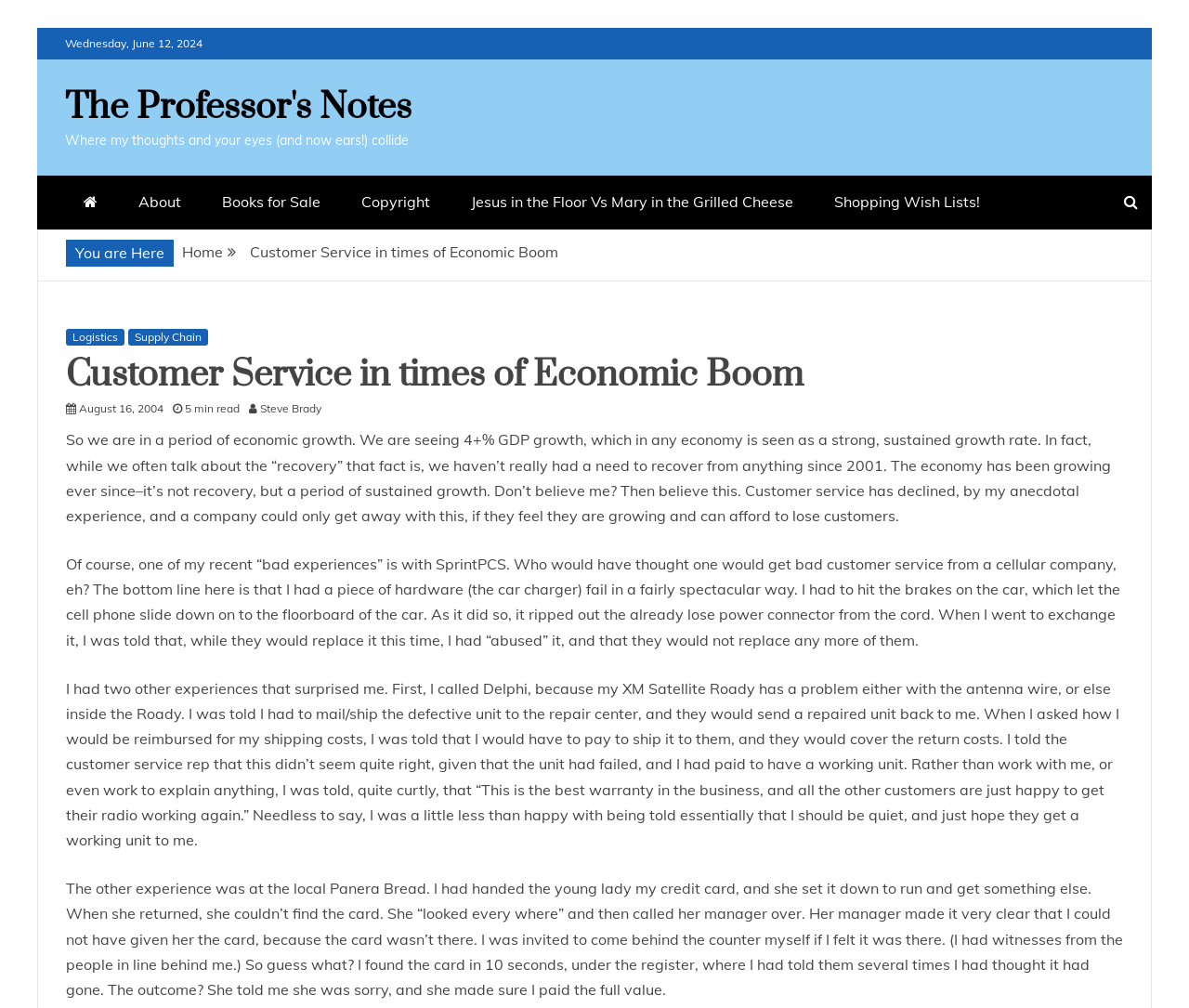What is the topic of the article?
Using the information from the image, answer the question thoroughly.

I read the article and found that it discusses the decline of customer service during a period of economic growth. The author shares their personal experiences with bad customer service from companies like SprintPCS, Delphi, and Panera Bread.